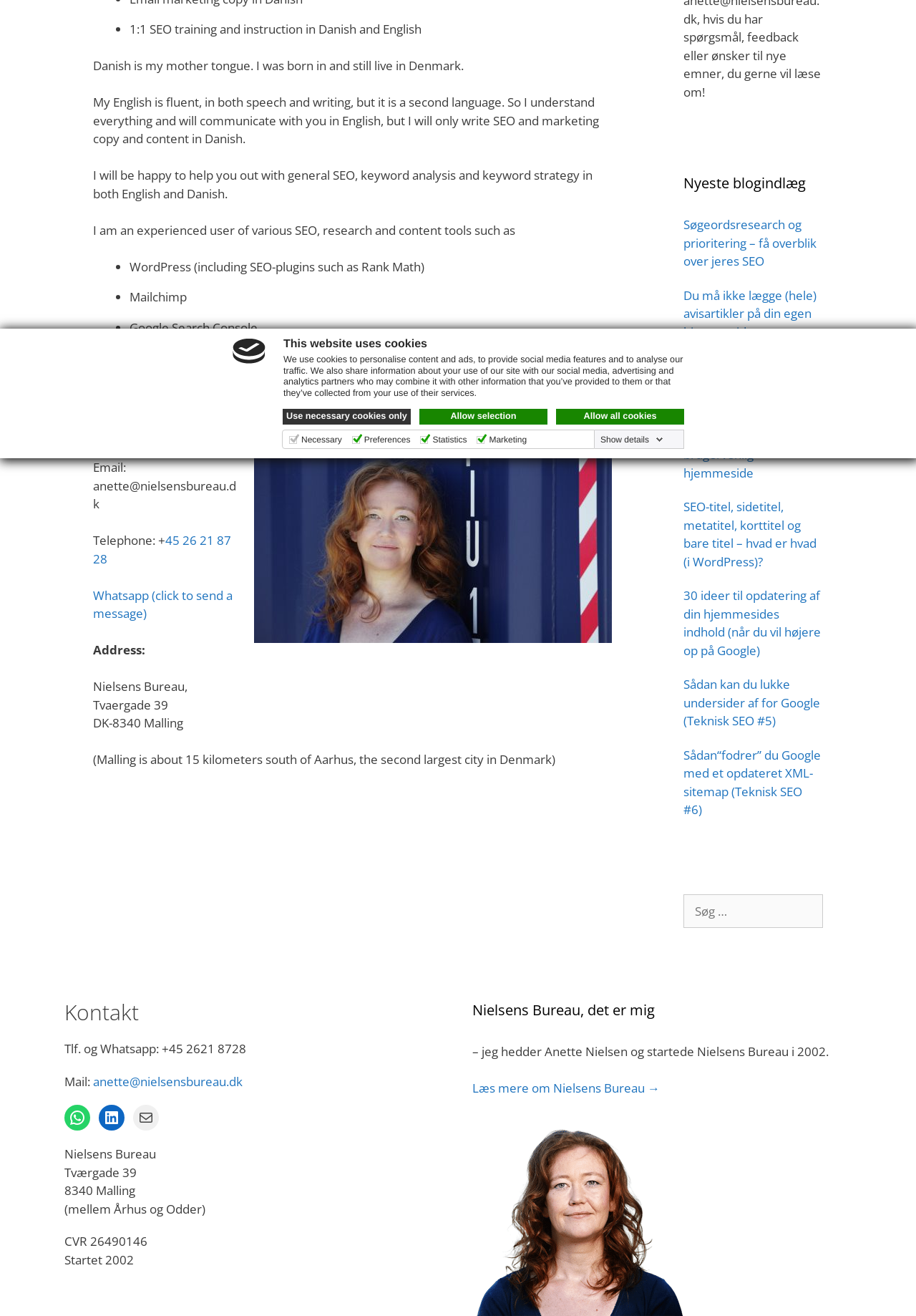Identify the bounding box for the UI element described as: "Allow all cookies". Ensure the coordinates are four float numbers between 0 and 1, formatted as [left, top, right, bottom].

[0.607, 0.311, 0.747, 0.323]